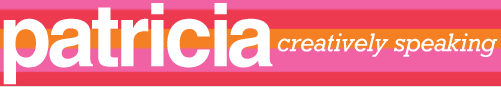Generate a detailed caption that describes the image.

This vibrant image showcases the title "patricia" prominently, styled in a playful, bold font against a backdrop of horizontal stripes in various shades of pink and orange. Below the name, the phrase "creatively speaking" is displayed in a soft yellow hue, suggesting a focus on creative expression or insights. The overall design conveys a lively and inviting atmosphere, likely reflecting the personality or themes associated with the content found on the webpage.